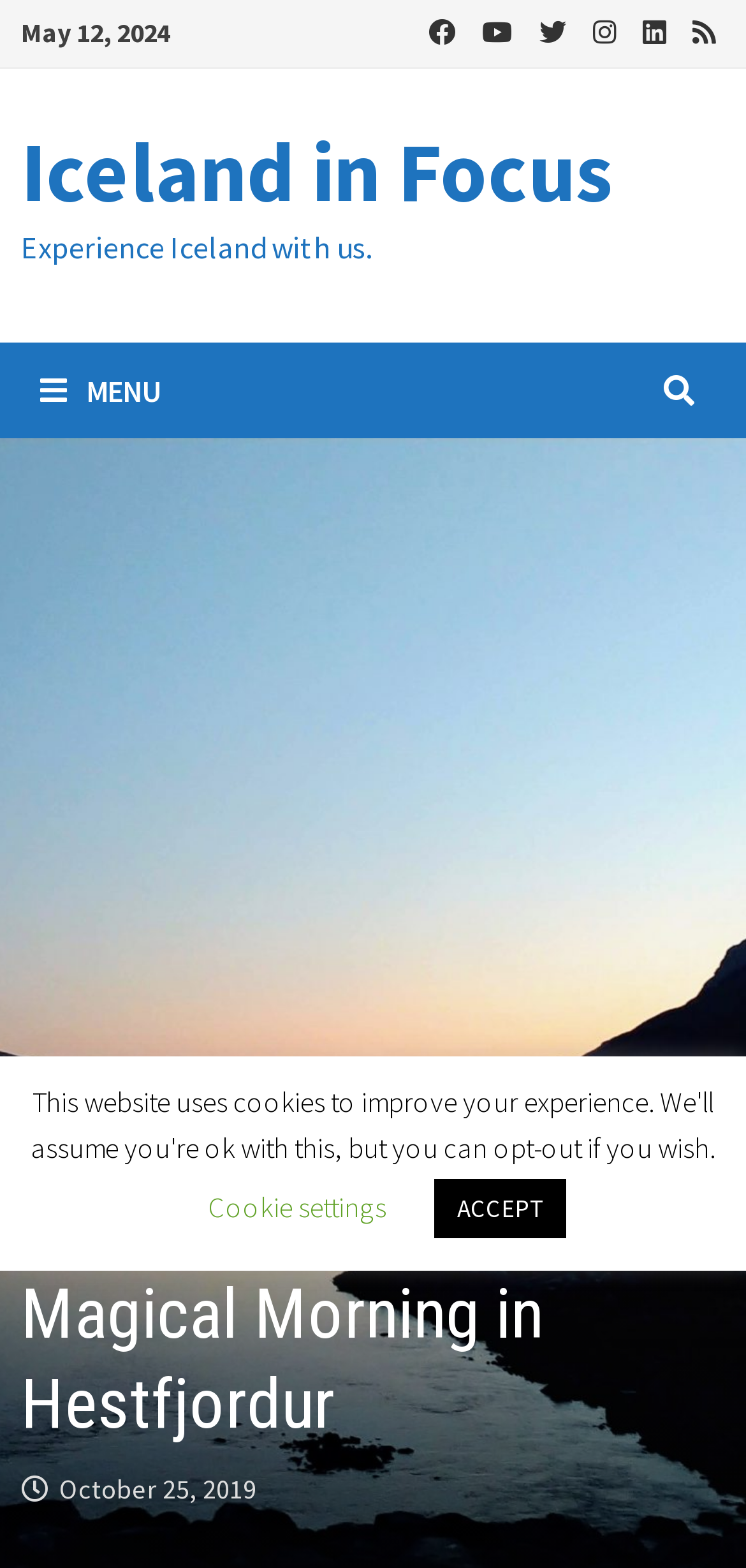Please identify the bounding box coordinates for the region that you need to click to follow this instruction: "Read the article Magical Morning in Hestfjordur".

[0.029, 0.811, 0.971, 0.925]